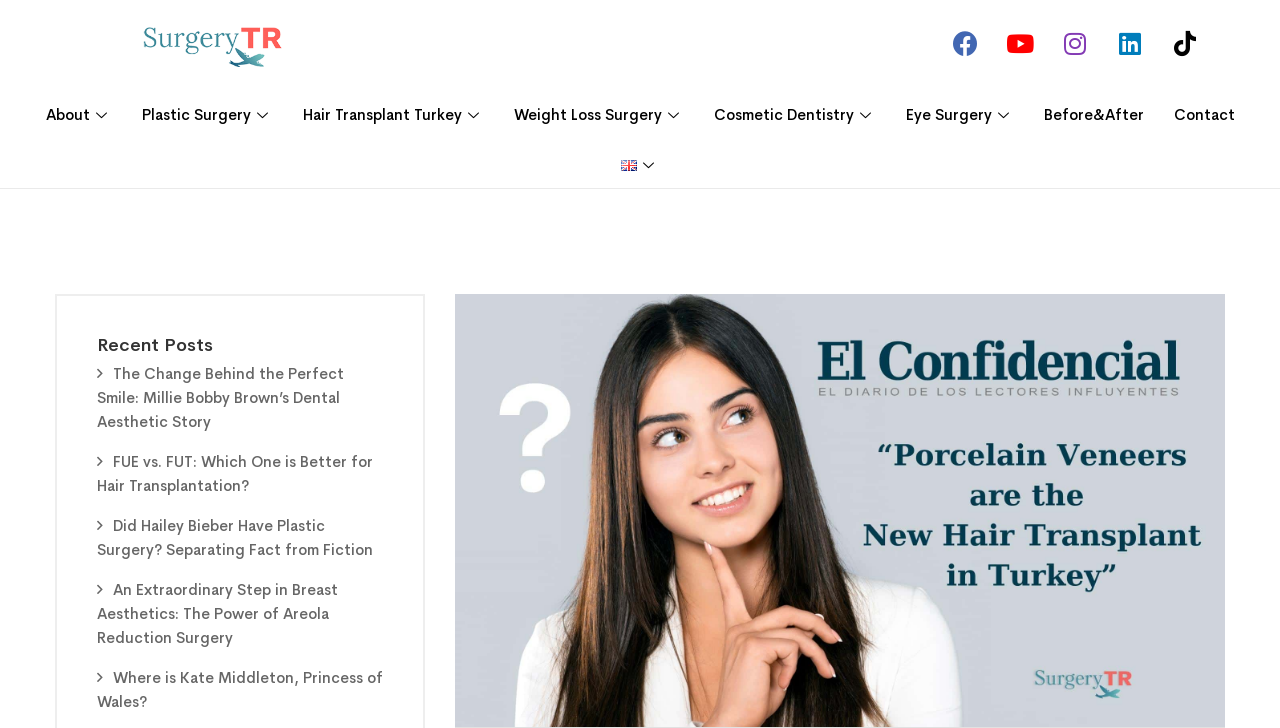Can you pinpoint the bounding box coordinates for the clickable element required for this instruction: "Learn about Cosmetic Dentistry"? The coordinates should be four float numbers between 0 and 1, i.e., [left, top, right, bottom].

[0.546, 0.12, 0.696, 0.197]